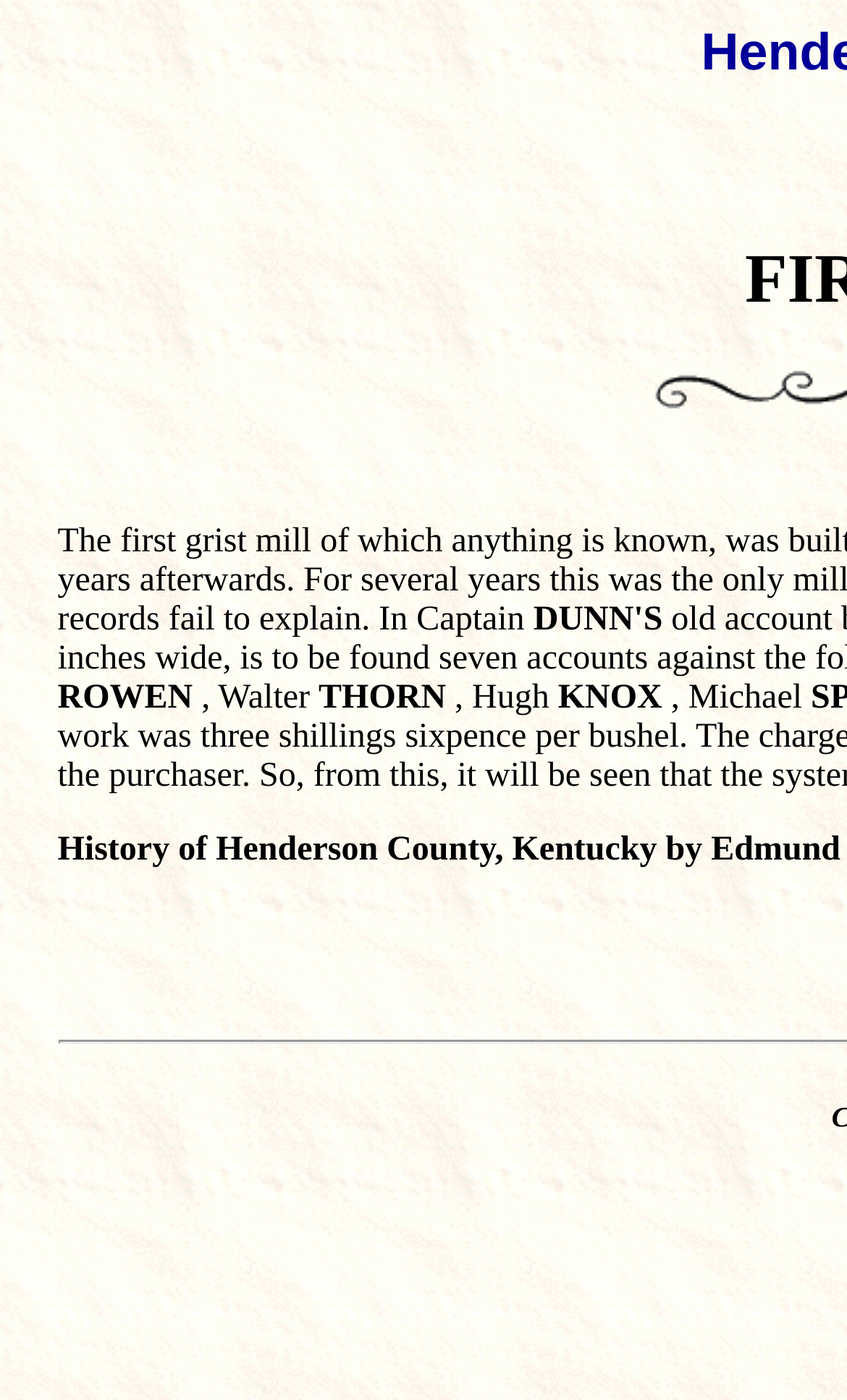Please find and generate the text of the main header of the webpage.

FIRST GRIST MILL